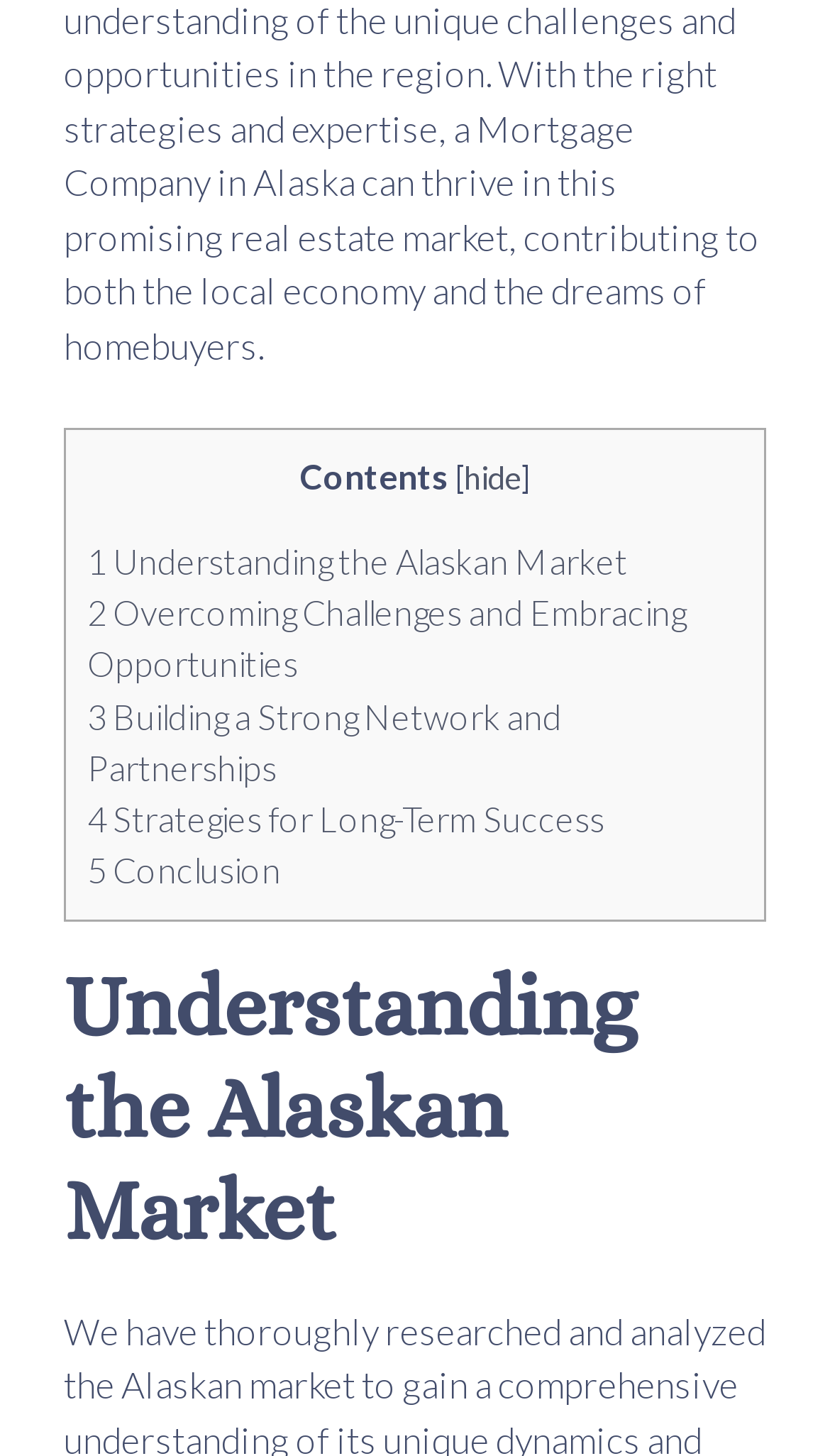Given the element description: "hide", predict the bounding box coordinates of the UI element it refers to, using four float numbers between 0 and 1, i.e., [left, top, right, bottom].

[0.559, 0.315, 0.628, 0.34]